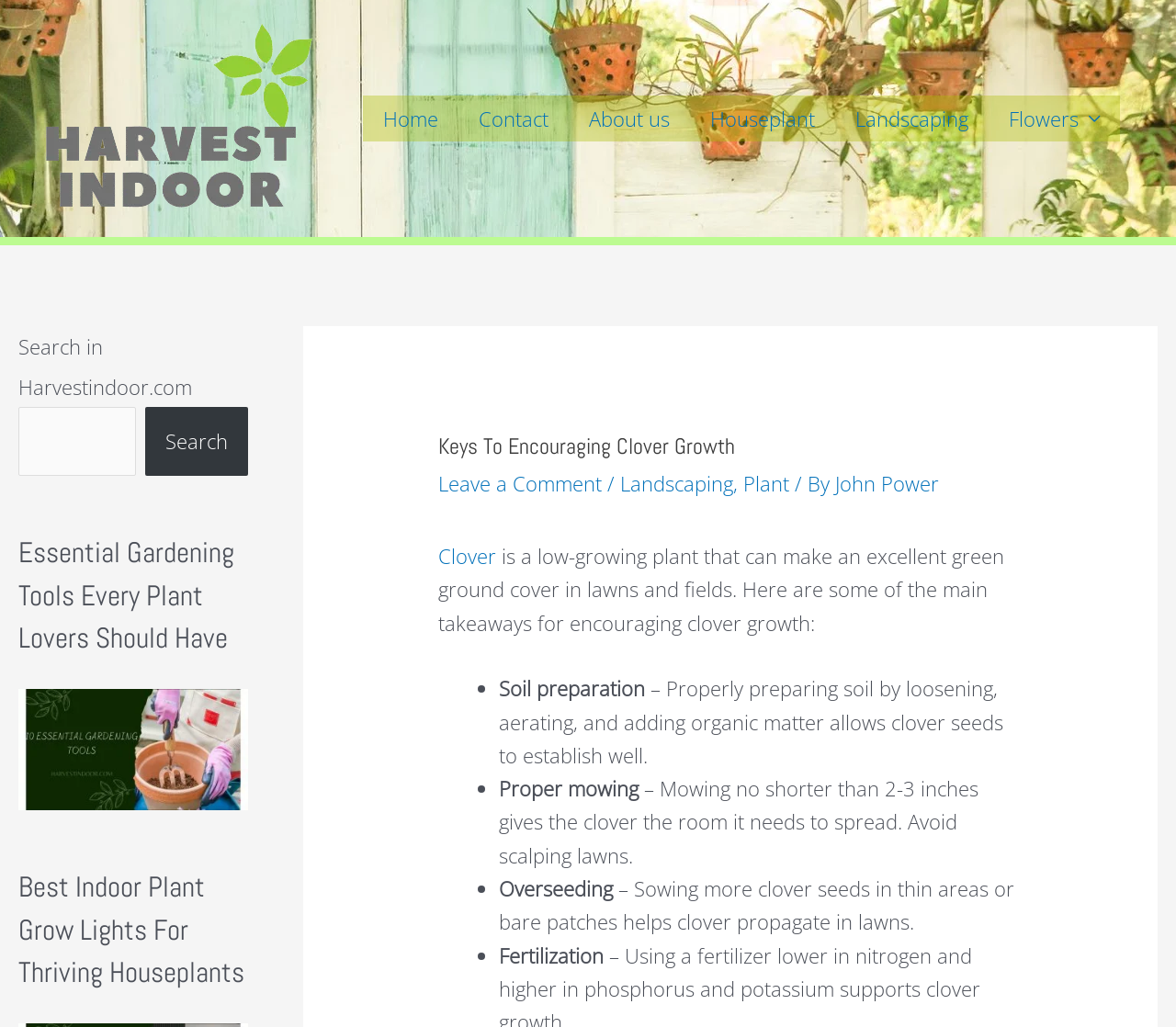Pinpoint the bounding box coordinates of the element that must be clicked to accomplish the following instruction: "Read about essential gardening tools". The coordinates should be in the format of four float numbers between 0 and 1, i.e., [left, top, right, bottom].

[0.016, 0.713, 0.211, 0.74]